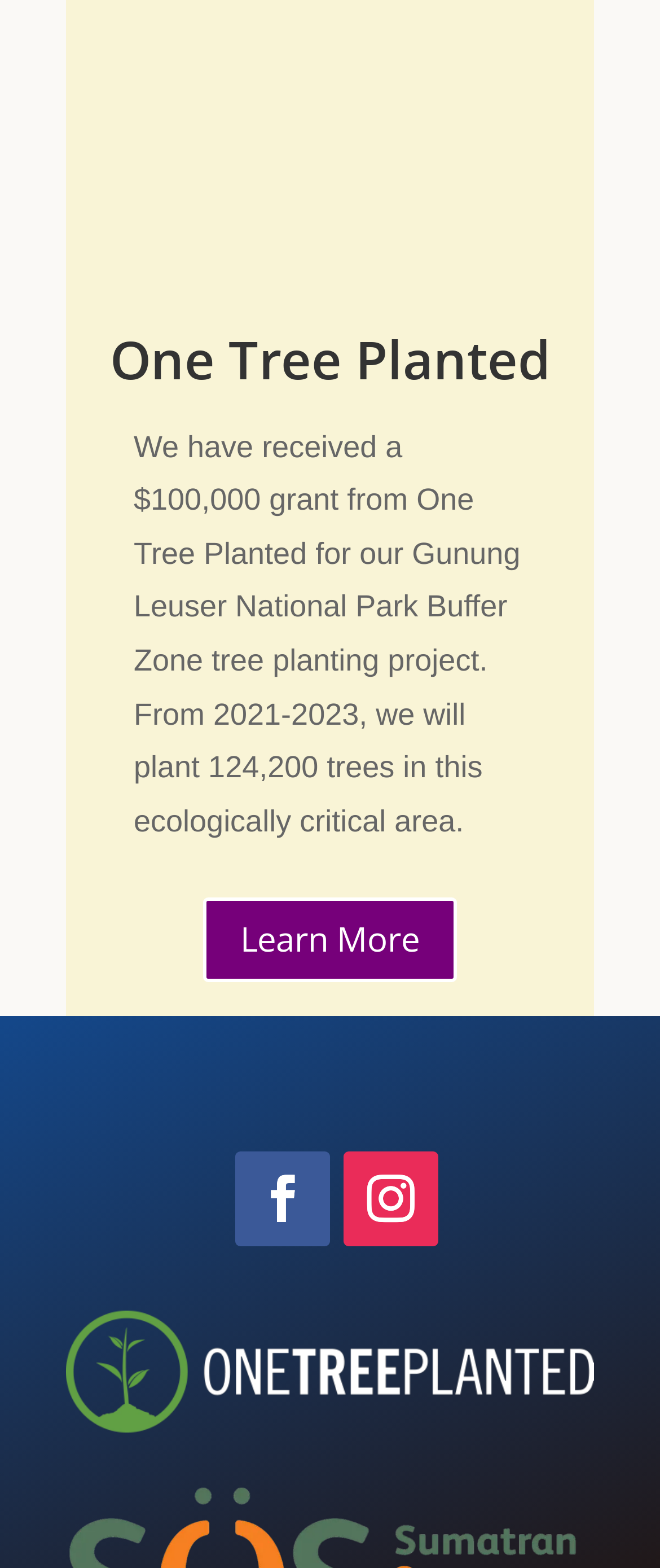Extract the bounding box of the UI element described as: "Learn More".

[0.308, 0.573, 0.692, 0.627]